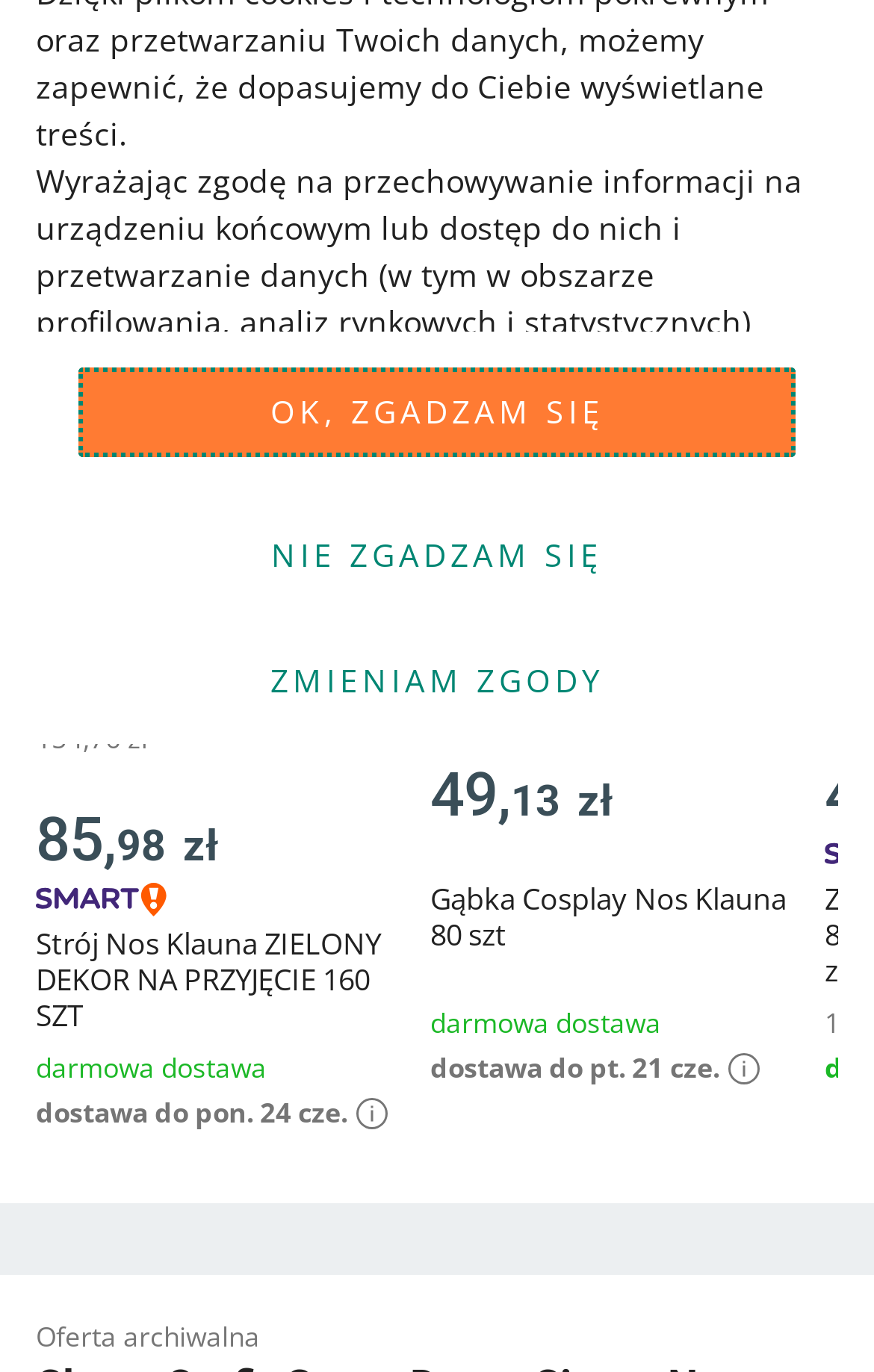From the given element description: "Ok, zgadzam się", find the bounding box for the UI element. Provide the coordinates as four float numbers between 0 and 1, in the order [left, top, right, bottom].

[0.09, 0.268, 0.91, 0.333]